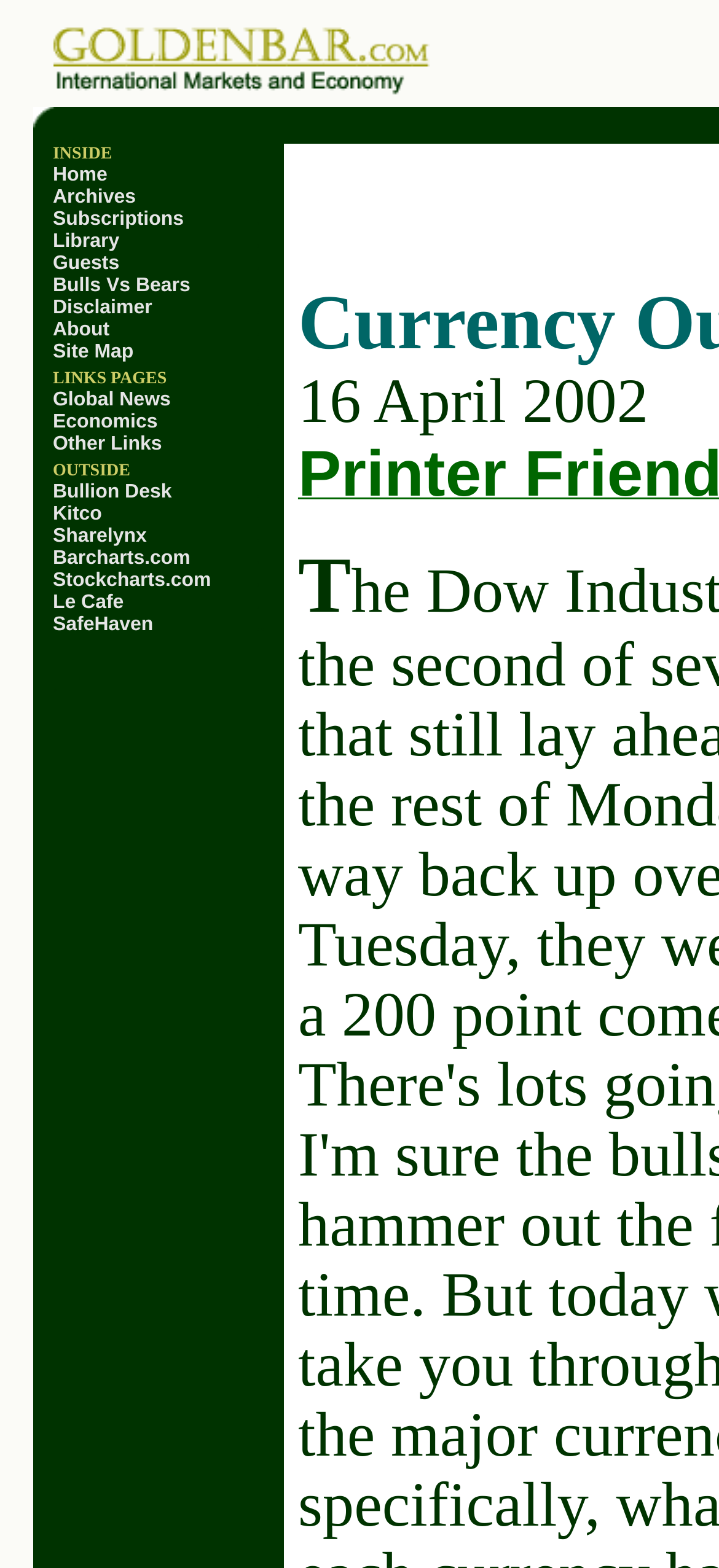Construct a thorough caption encompassing all aspects of the webpage.

The webpage is titled "Currency Outlook" and features a prominent image with the text "Welcome" at the top, taking up about 86% of the width and 6% of the height of the page. Below this image, there is a table with multiple rows, each containing a grid cell with a link and a corresponding period. The links are arranged in a vertical list, with the first link being "Home" and the last link being "Barcharts.com". 

There are 21 links in total, including "Archives", "Subscriptions", "Library", "Guests", "Bulls Vs Bears", "Disclaimer", "About", "Site Map", "LINKS PAGES", "Global News", "Economics", "Other Links", "OUTSIDE", "Bullion Desk", and "Kitco". Each link is accompanied by a period, and they are all aligned to the left side of the page. The table takes up about 35% of the width and 40% of the height of the page.